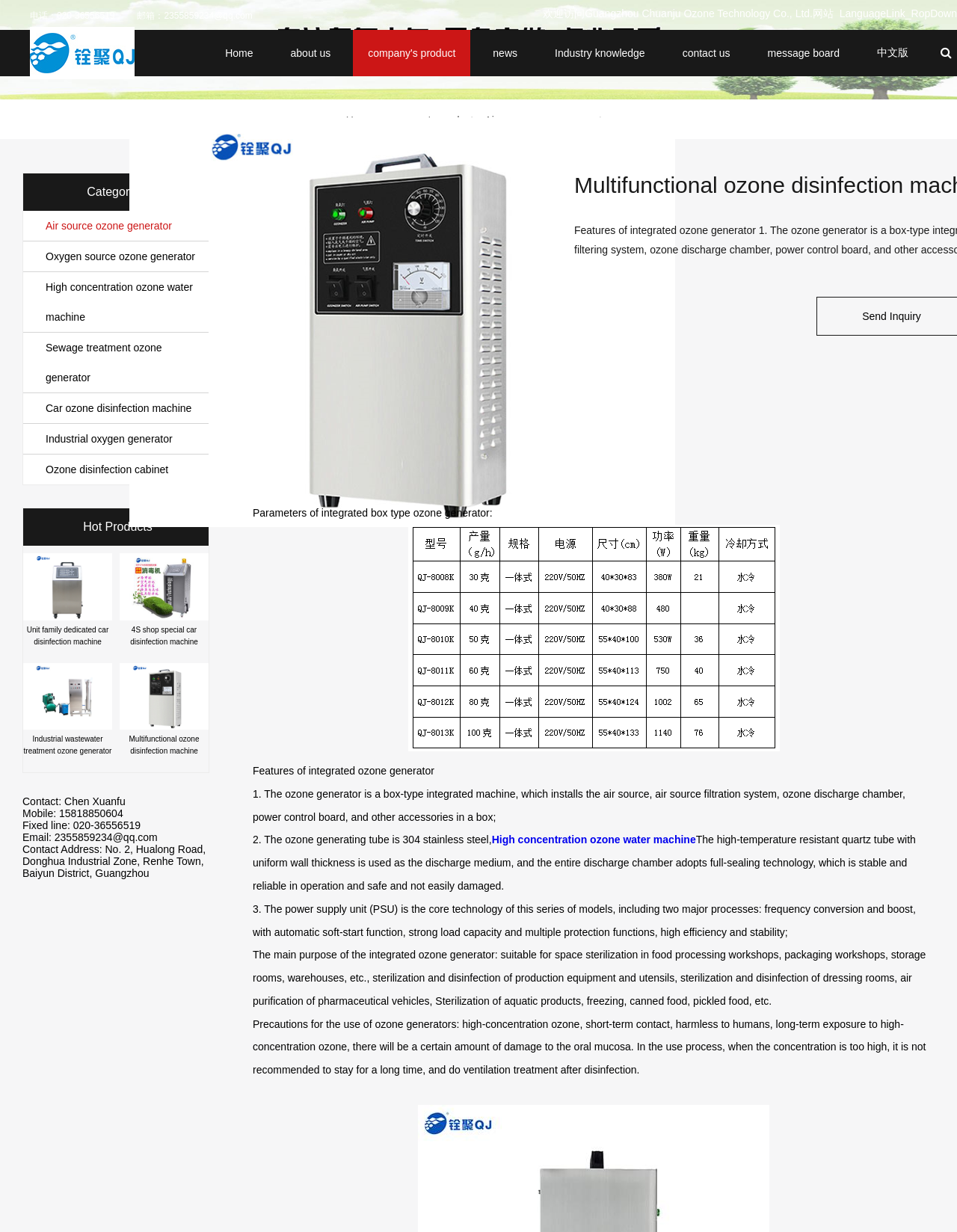How many types of ozone generators are listed?
Refer to the image and provide a detailed answer to the question.

There are six types of ozone generators listed on the webpage, including Air source ozone generator, Oxygen source ozone generator, High concentration ozone water machine, Sewage treatment ozone generator, Car ozone disinfection machine, and Industrial oxygen generator.